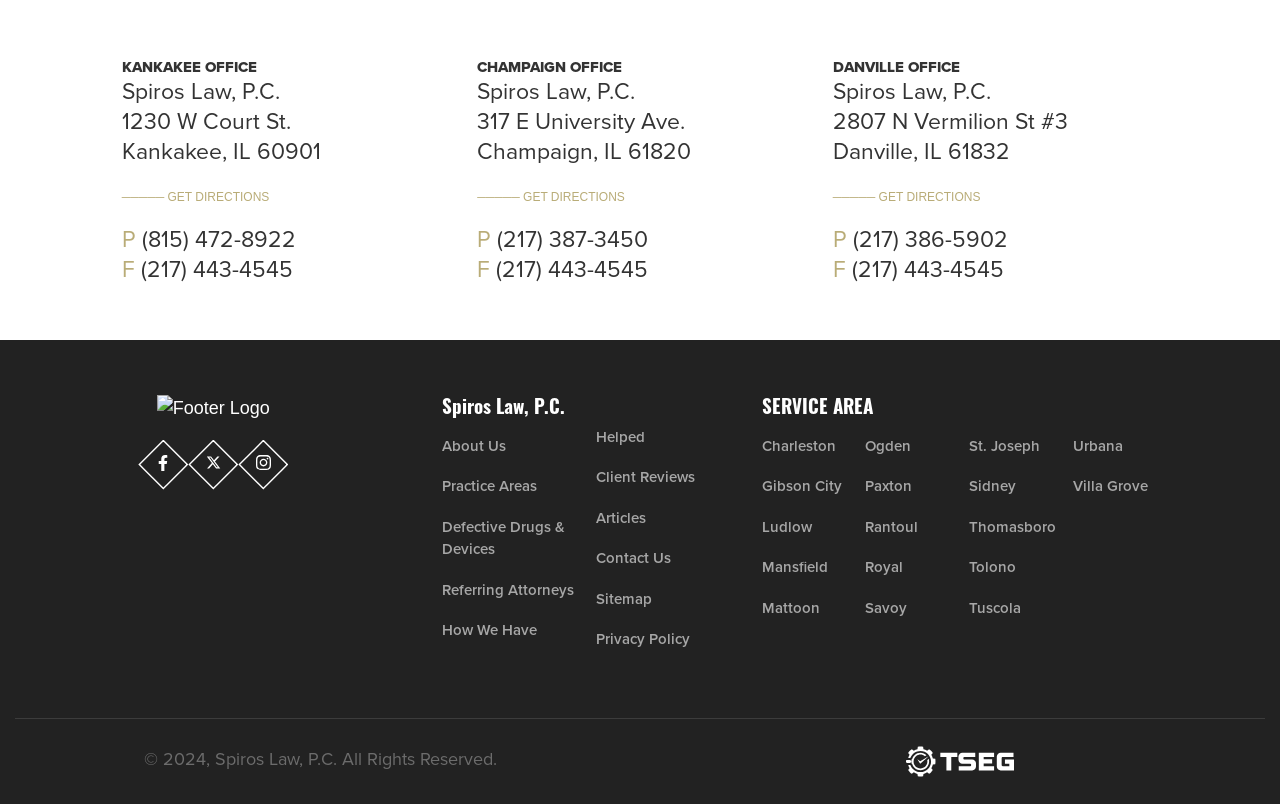Using a single word or phrase, answer the following question: 
What is the name of the law firm?

Spiros Law, P.C.